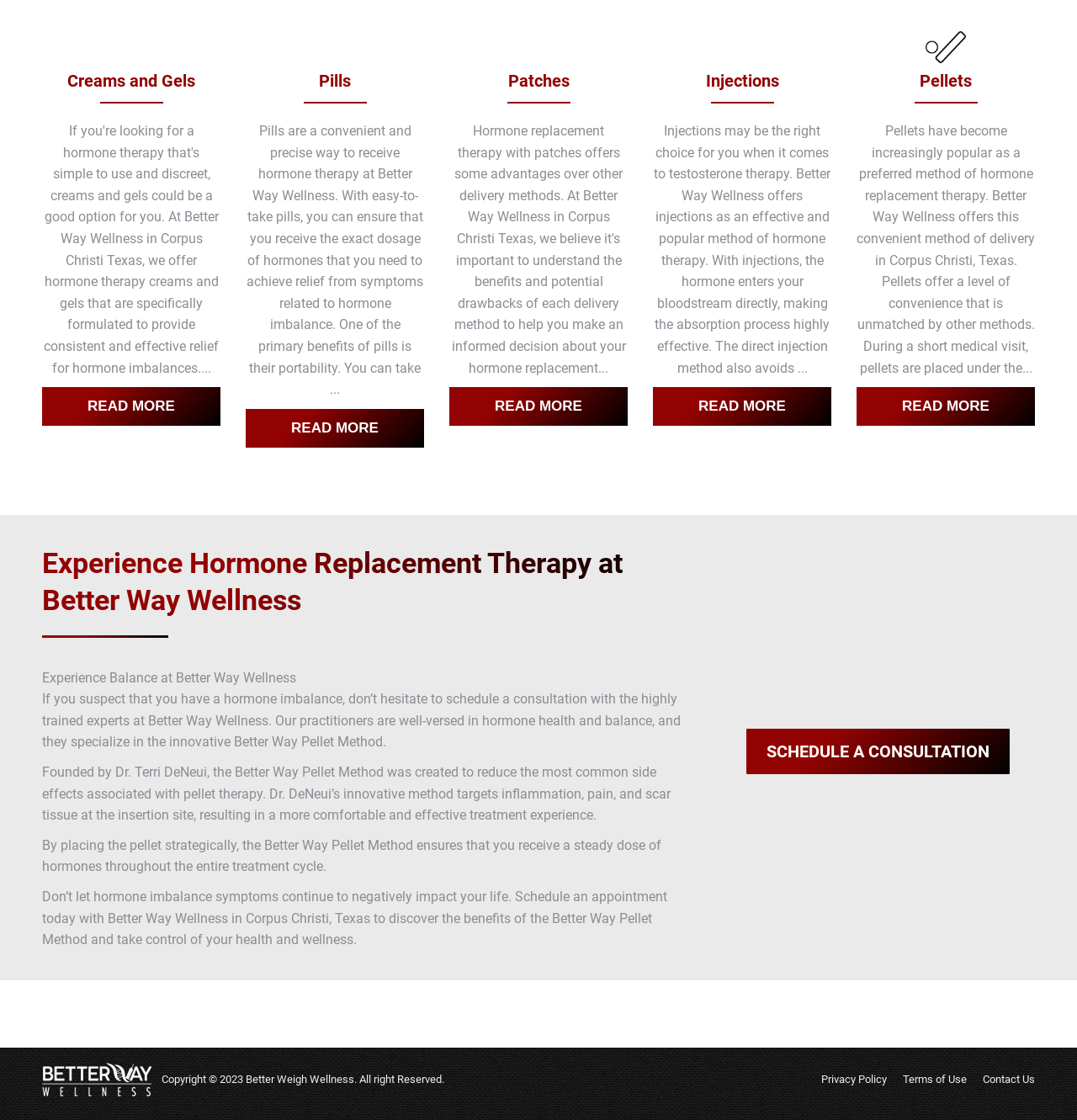How can I schedule a consultation with Better Way Wellness?
From the details in the image, provide a complete and detailed answer to the question.

I found a link on the webpage that says 'SCHEDULE A CONSULTATION', which suggests that users can click on it to schedule a consultation with Better Way Wellness.